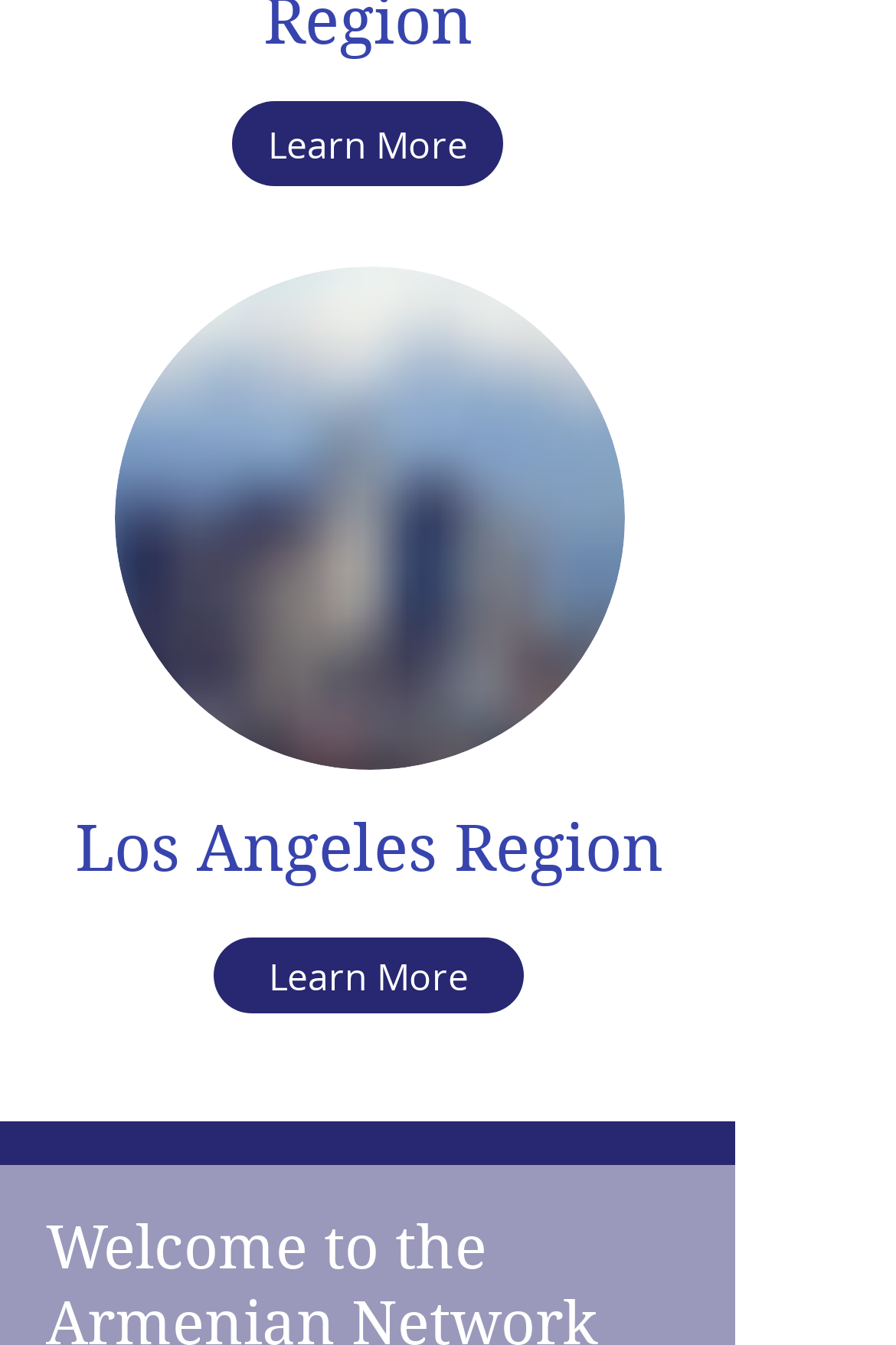Show the bounding box coordinates for the HTML element described as: "Learn More".

[0.238, 0.698, 0.585, 0.754]